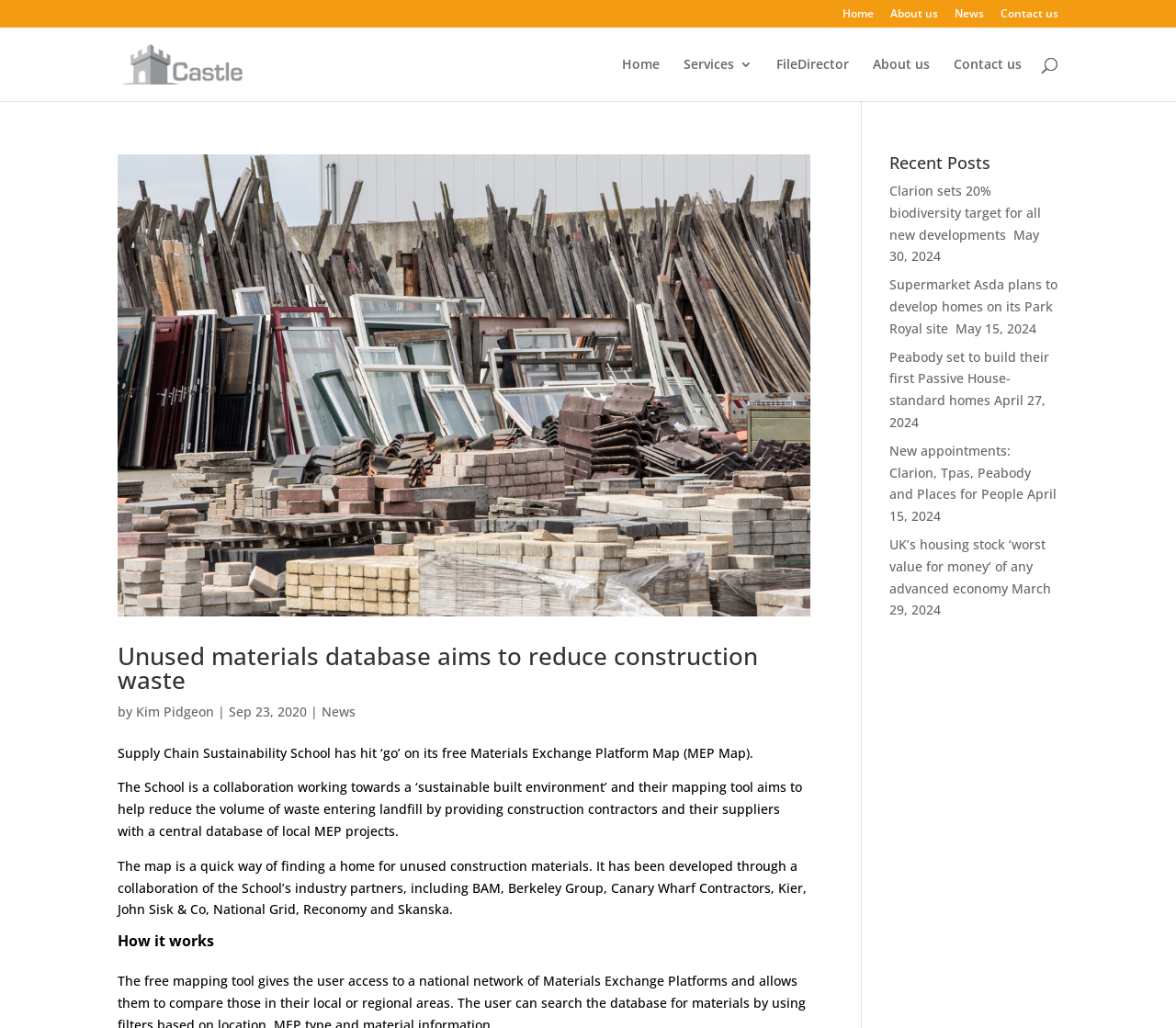For the given element description alt="Fortress and Castle", determine the bounding box coordinates of the UI element. The coordinates should follow the format (top-left x, top-left y, bottom-right x, bottom-right y) and be within the range of 0 to 1.

[0.103, 0.053, 0.206, 0.069]